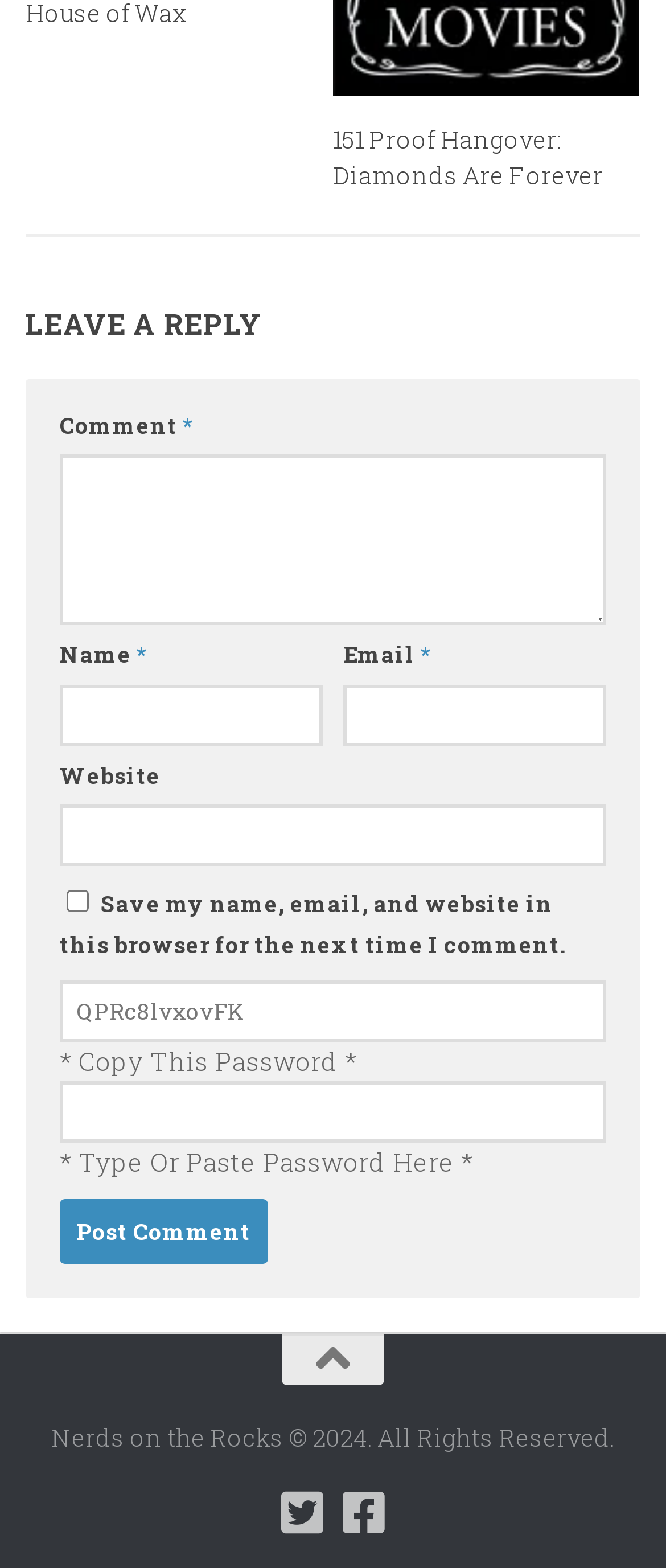Locate the bounding box of the UI element described by: "China freezer parts" in the given webpage screenshot.

None